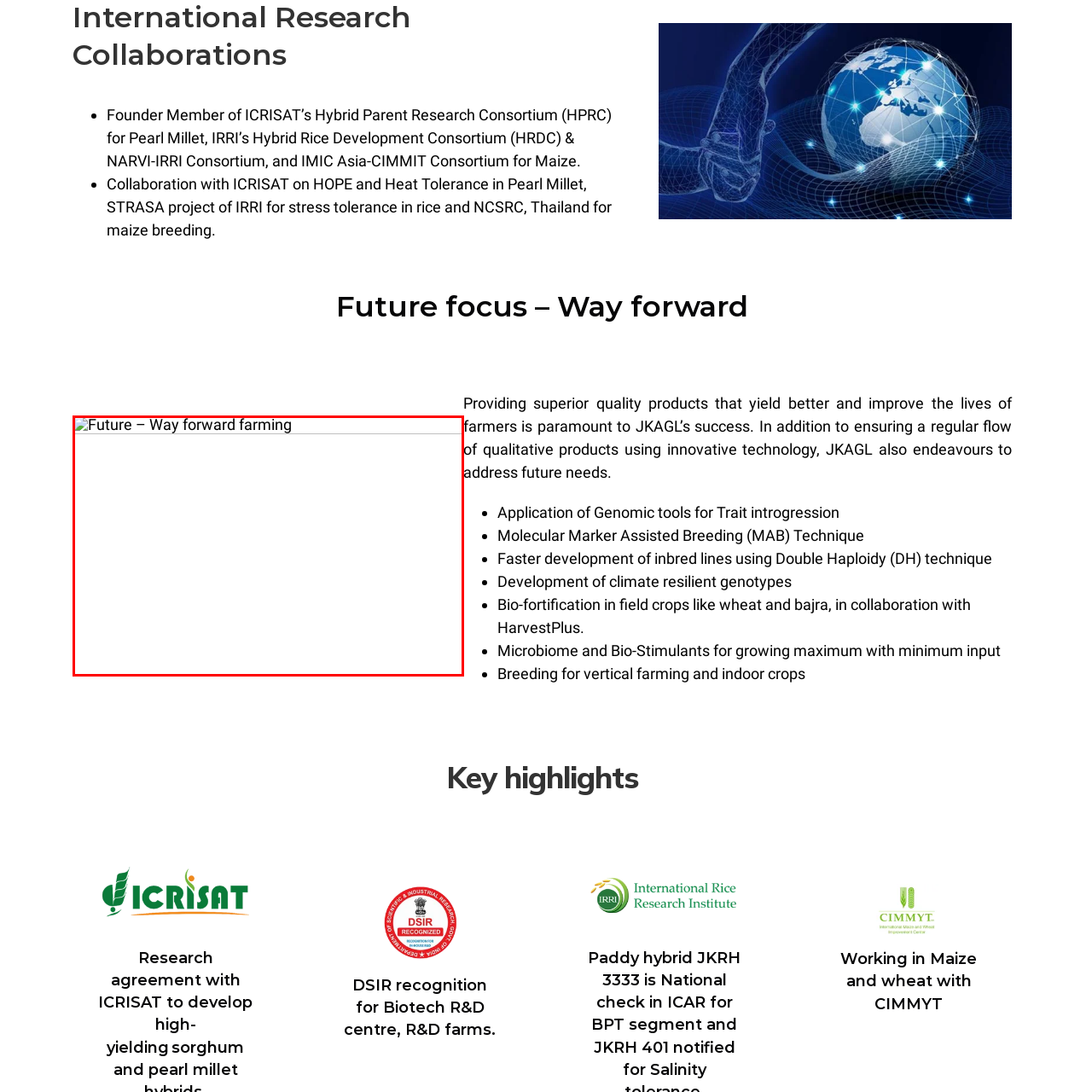What is the goal of the agricultural practices depicted?
Inspect the image portion within the red bounding box and deliver a detailed answer to the question.

The caption states that the image aligns with contemporary agricultural goals of ensuring quality yields while addressing environmental challenges and the needs of farmers, implying that the goal of the agricultural practices depicted is to achieve quality yields.